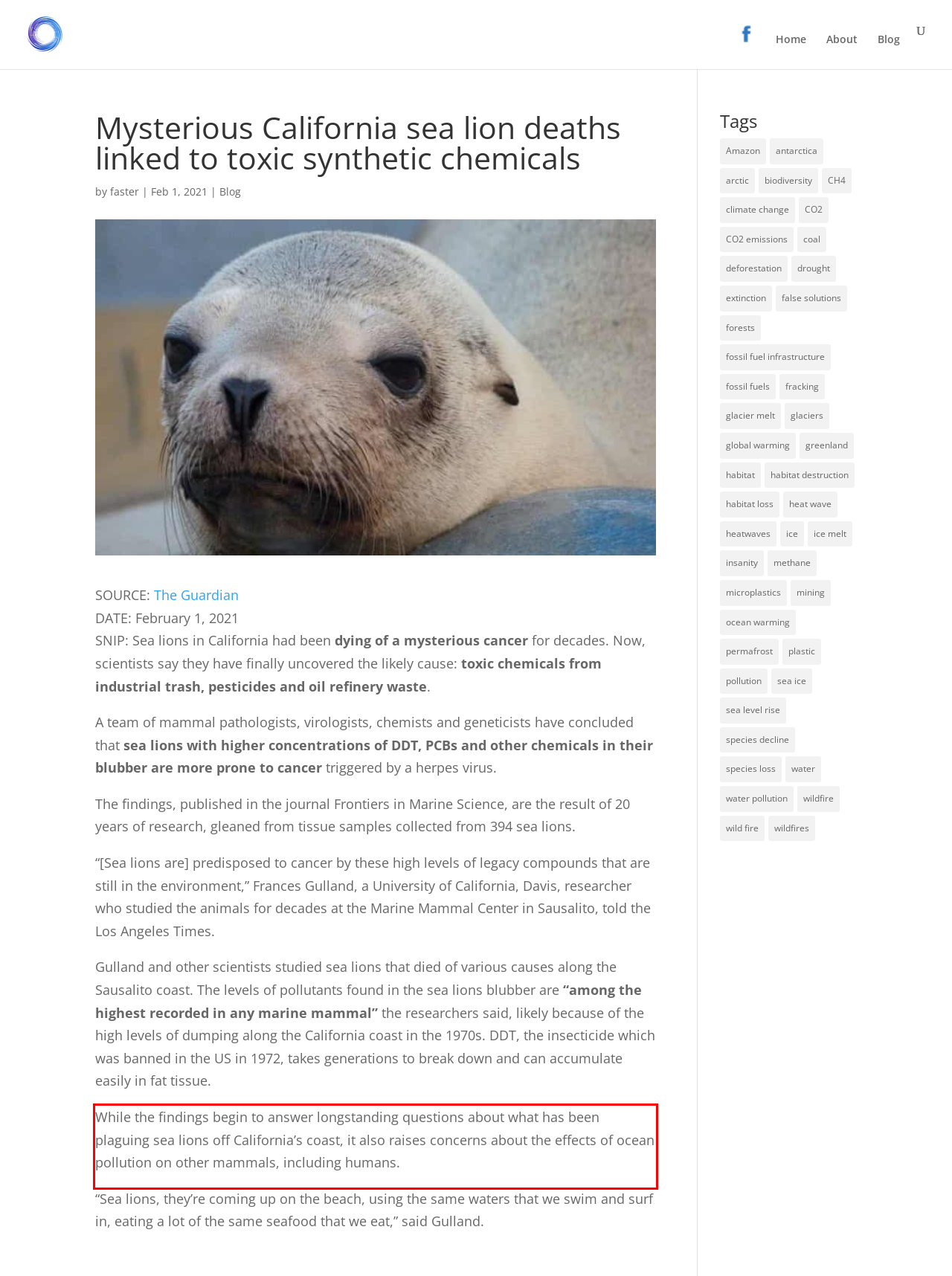Given a webpage screenshot with a red bounding box, perform OCR to read and deliver the text enclosed by the red bounding box.

While the findings begin to answer longstanding questions about what has been plaguing sea lions off California’s coast, it also raises concerns about the effects of ocean pollution on other mammals, including humans.